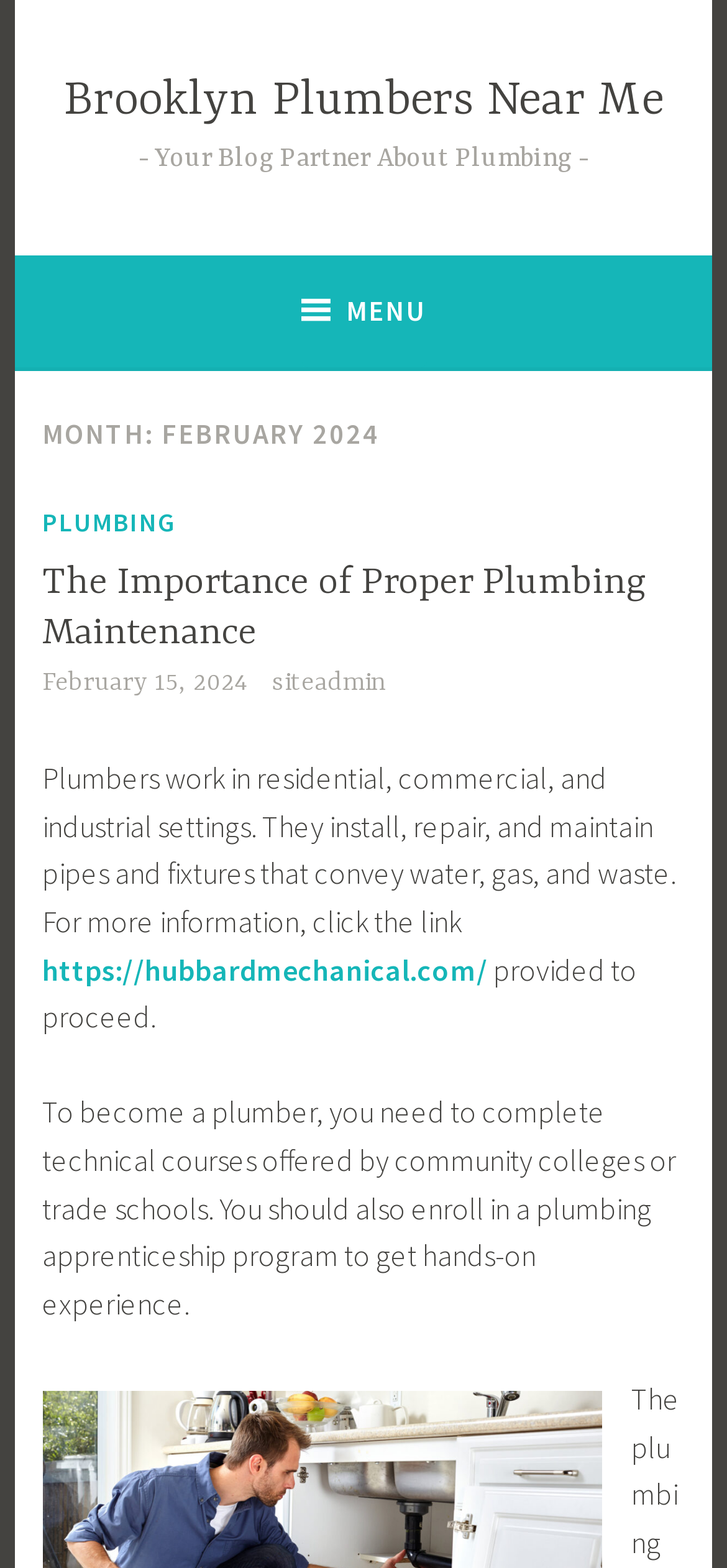Determine the main heading of the webpage and generate its text.

MONTH: FEBRUARY 2024